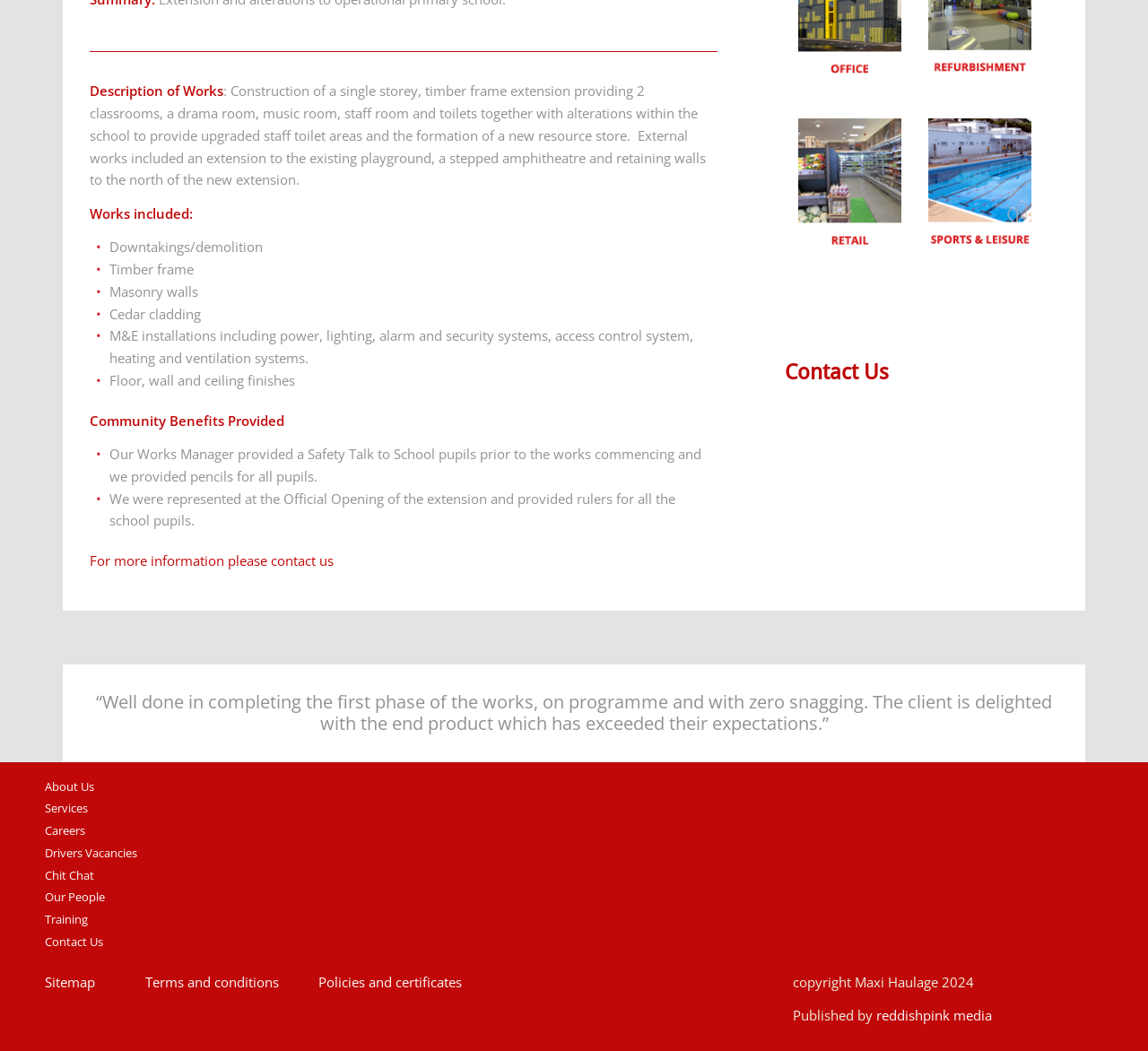Give a concise answer of one word or phrase to the question: 
What type of walls were used in the construction?

Masonry walls